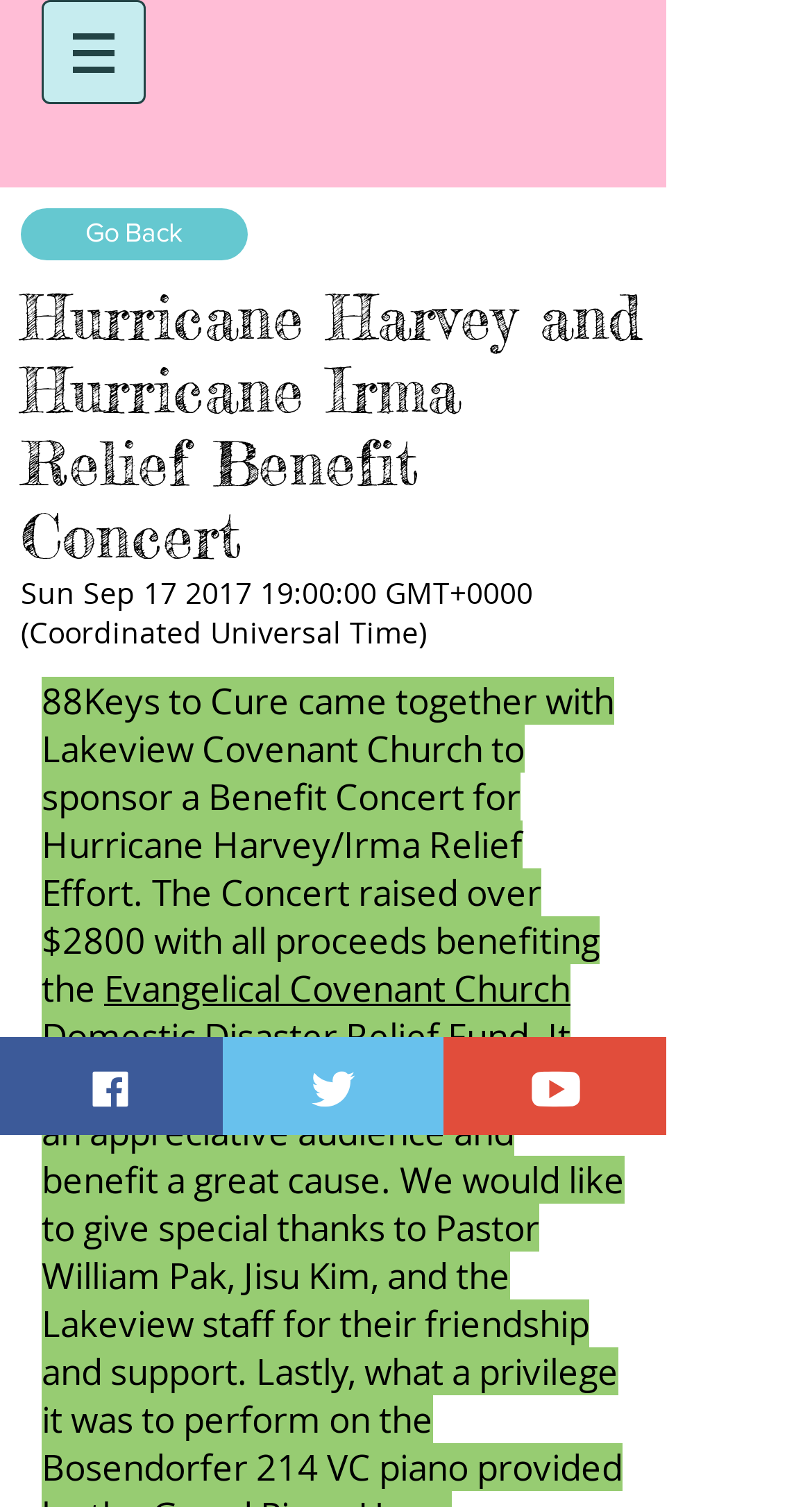Give a concise answer using only one word or phrase for this question:
What is the date of the Hurricane Harvey and Hurricane Irma Relief Benefit Concert?

Sun Sep 17 2017